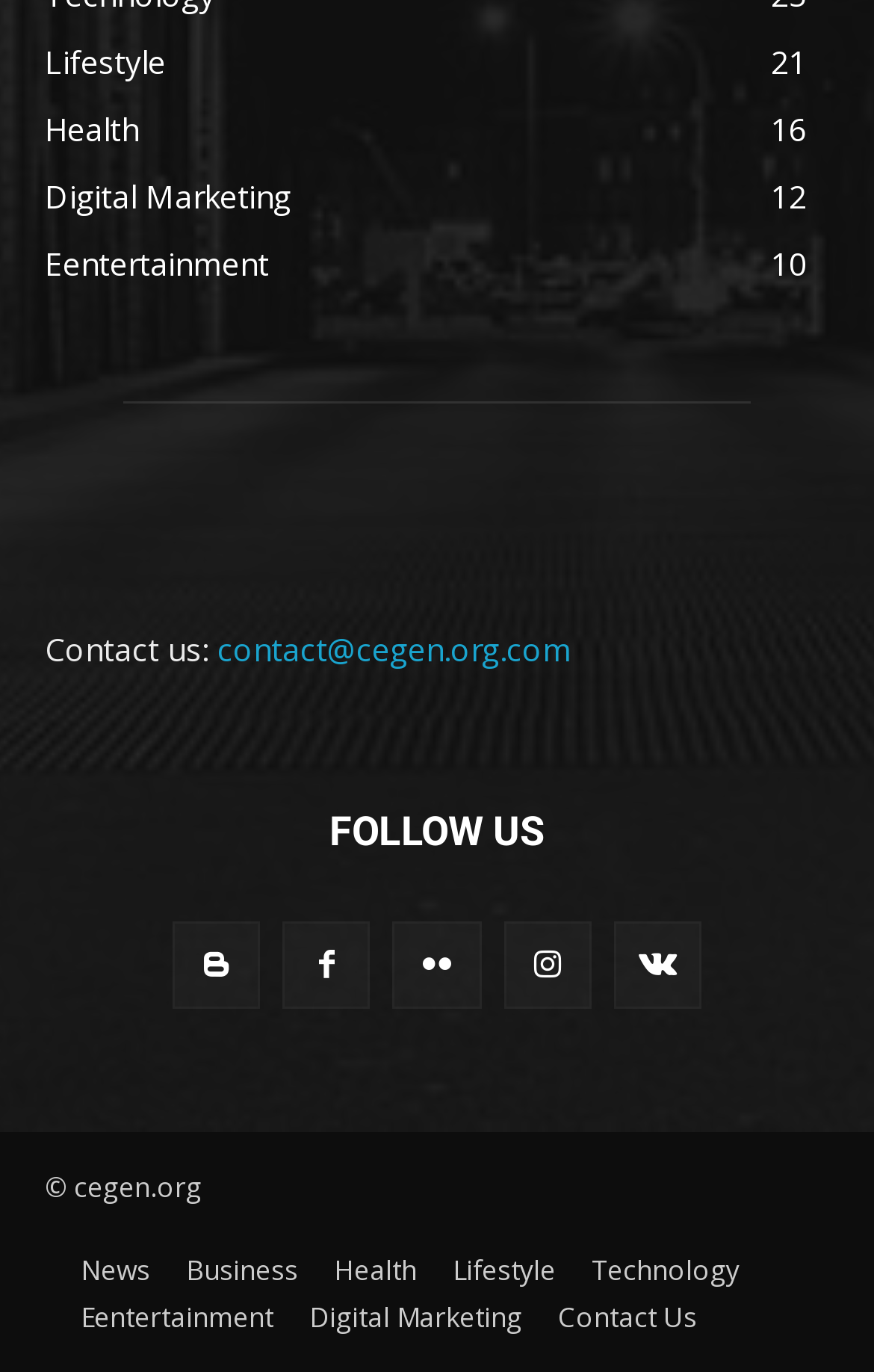Please find the bounding box coordinates of the element that must be clicked to perform the given instruction: "Visit the contact page". The coordinates should be four float numbers from 0 to 1, i.e., [left, top, right, bottom].

[0.249, 0.458, 0.654, 0.489]